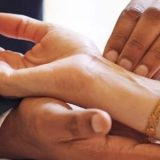Using the information in the image, could you please answer the following question in detail:
What aspects of health does Nadi Pariksha assess?

The caption states that Nadi Pariksha is designed to assess not just physical health but also emotional and psychological states, indicating that it evaluates all three aspects of health.